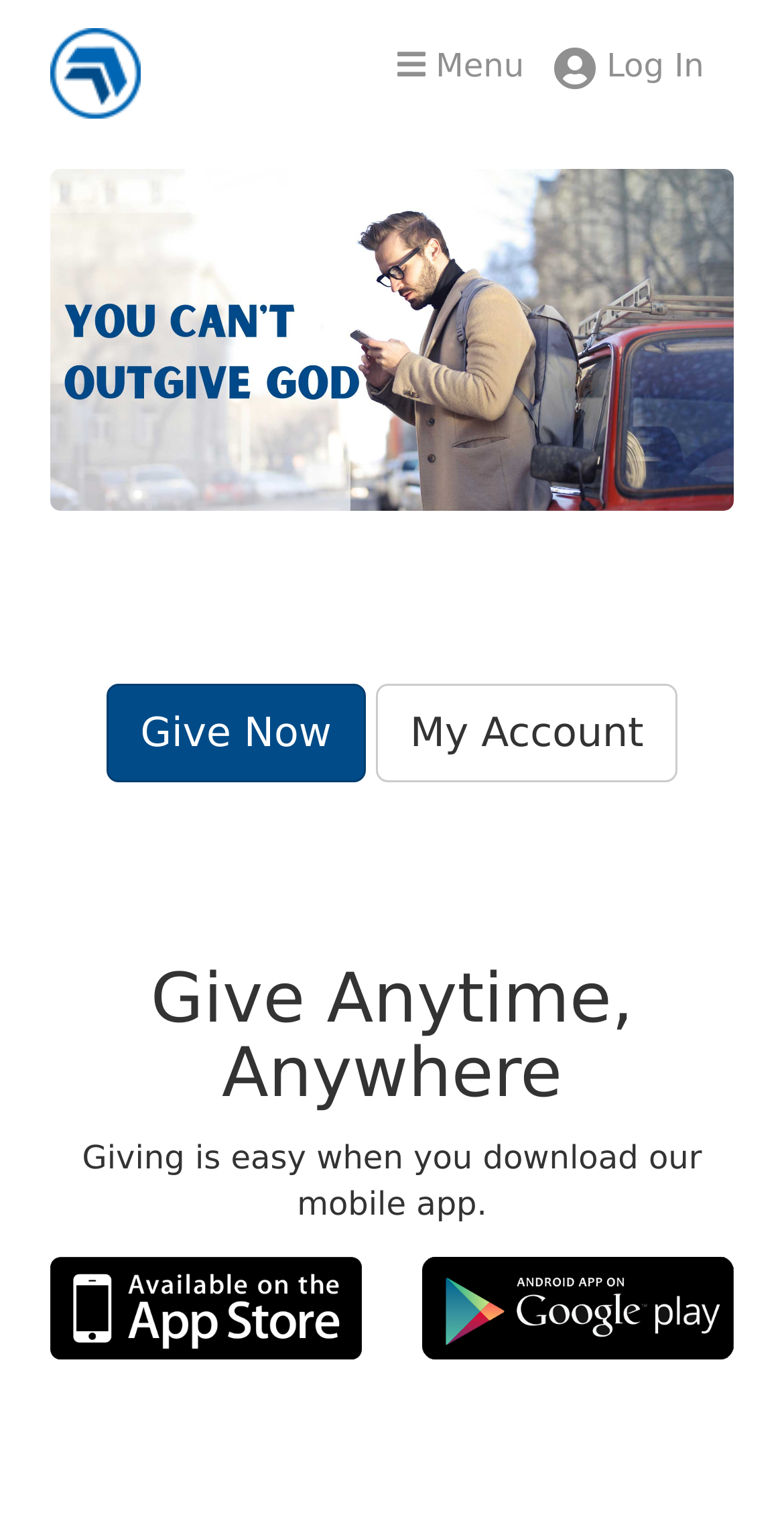What is the alternative way to give mentioned on the webpage?
Answer the question with a detailed explanation, including all necessary information.

The webpage mentions that 'Giving is easy when you download our mobile app', implying that users can give through the mobile app as an alternative to giving through the website.